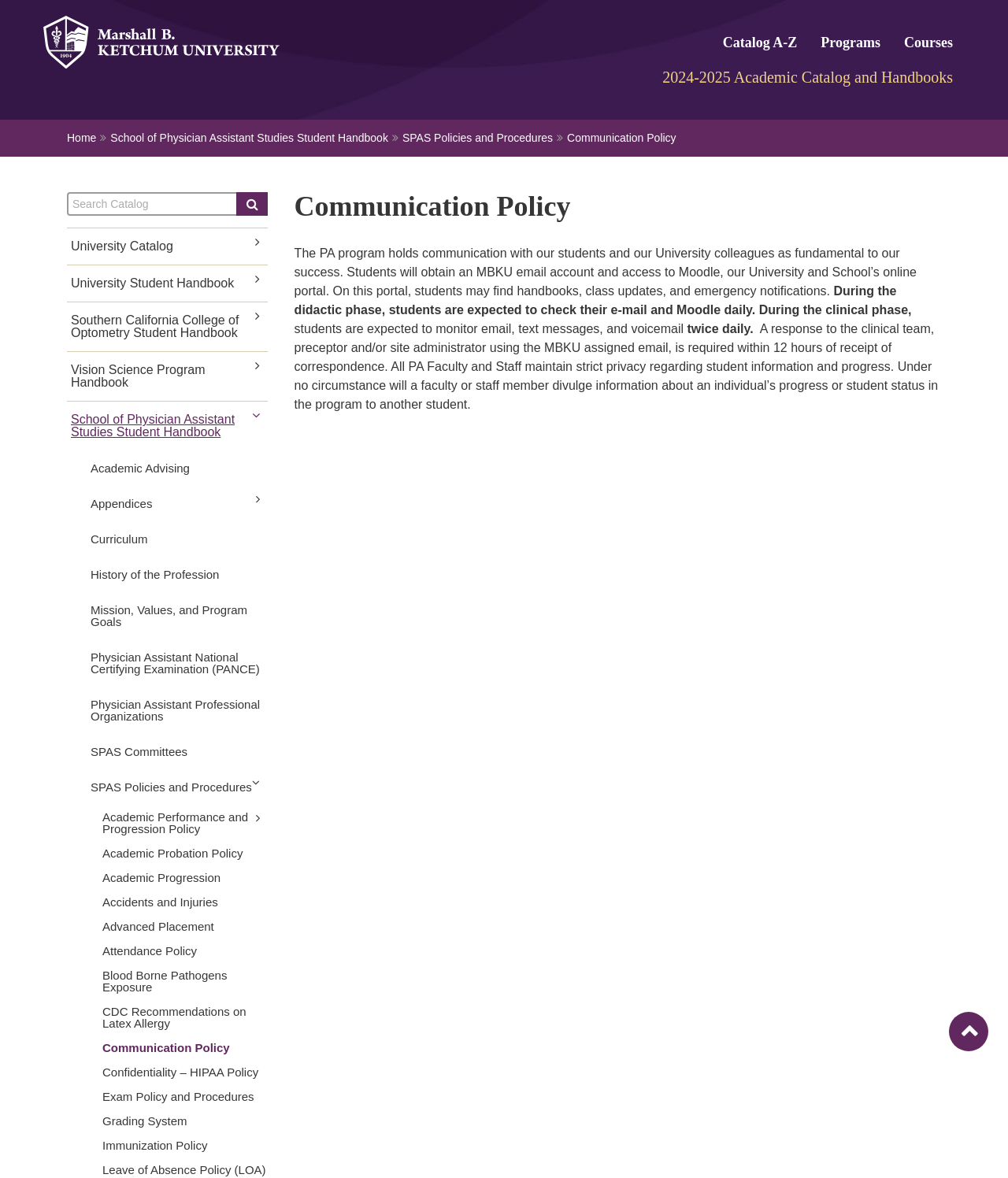What is the logo of the university?
Based on the visual details in the image, please answer the question thoroughly.

The logo of the university is located at the top left corner of the webpage, and it is a link that can be clicked. The bounding box coordinates of the logo are [0.043, 0.013, 0.277, 0.059].